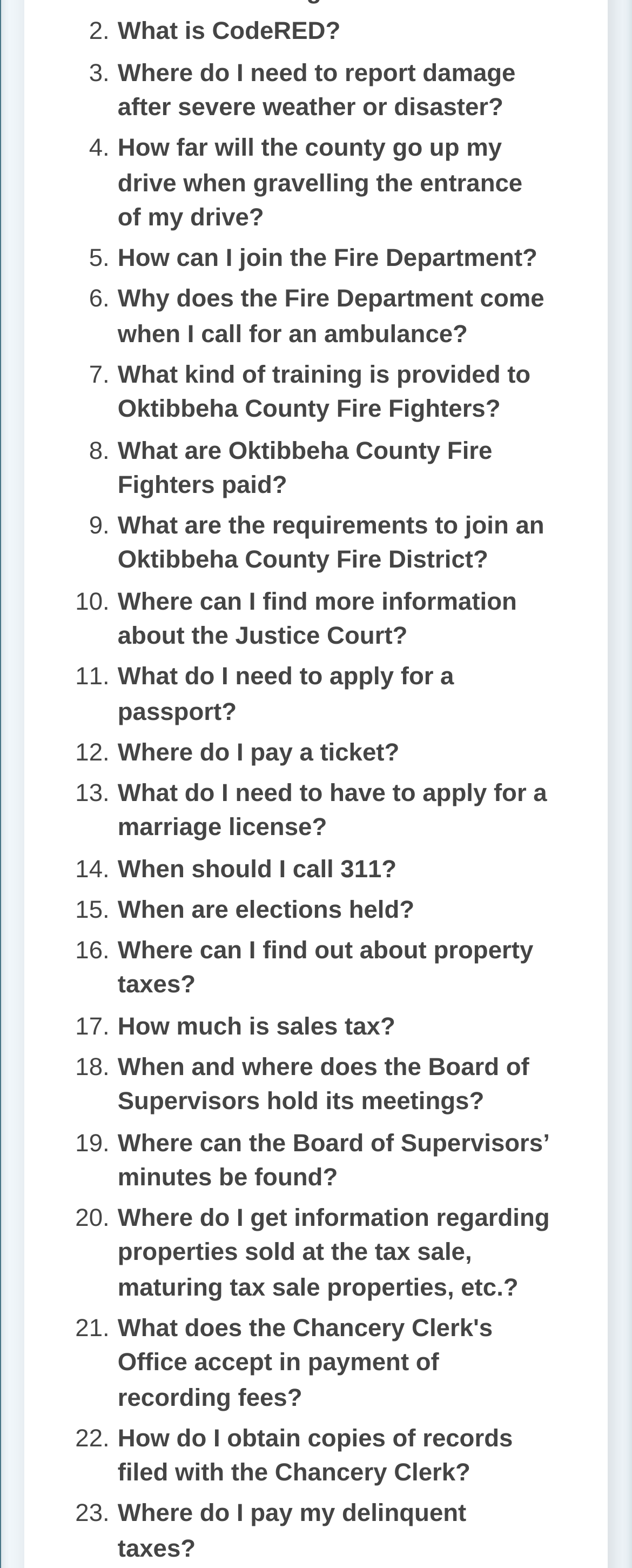What is CodeRED?
Please use the image to deliver a detailed and complete answer.

Based on the webpage, I found a link 'What is CodeRED?' which suggests that CodeRED is an emergency notification system, likely used by the county to alert citizens of emergencies or important events.